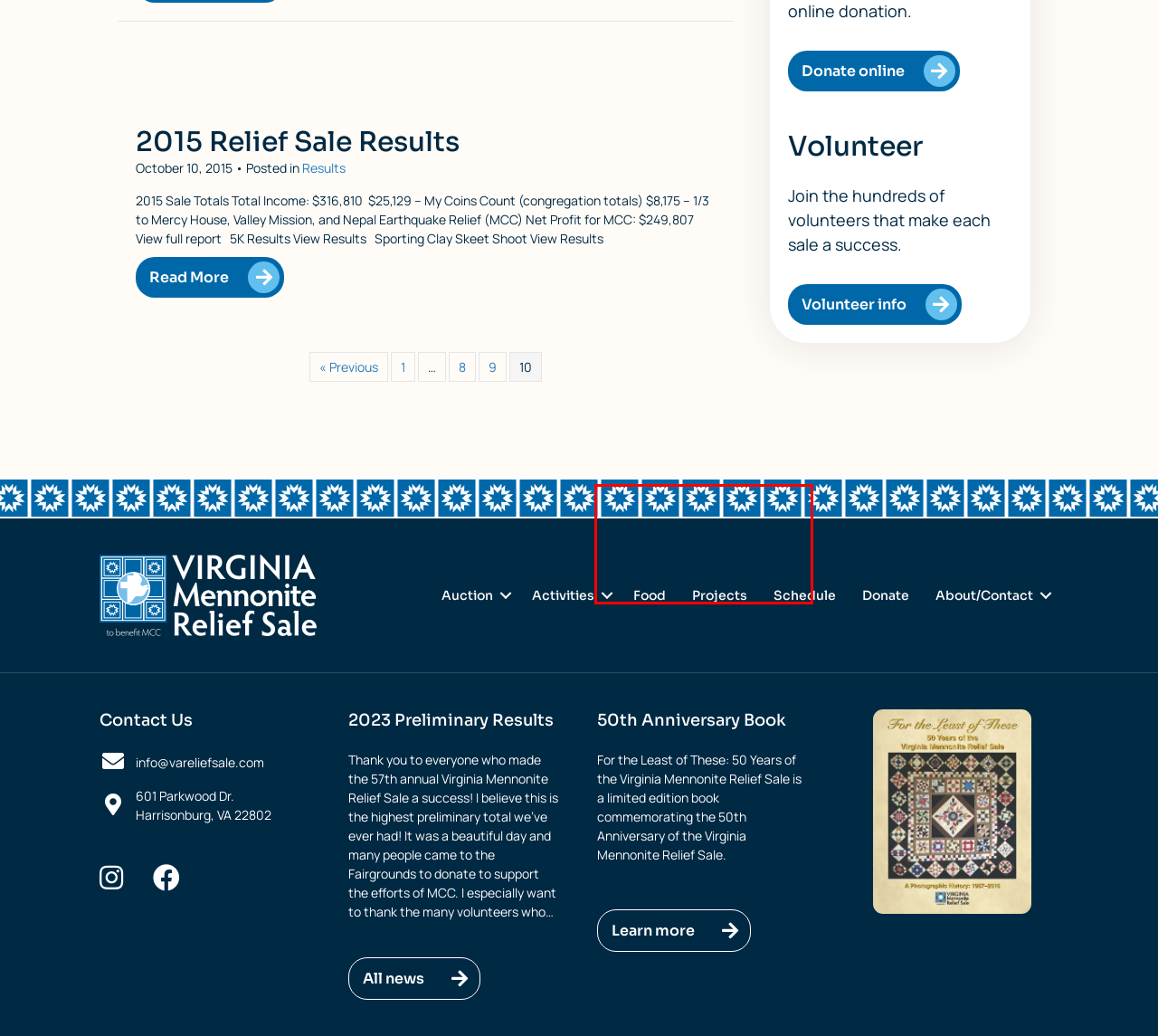Given a screenshot of a webpage containing a red bounding box, perform OCR on the text within this red bounding box and provide the text content.

For the Least of These: 50 Years of the Virginia Mennonite Relief Sale is a limited edition book commemorating the 50th Anniversary of the Virginia Mennonite Relief Sale.